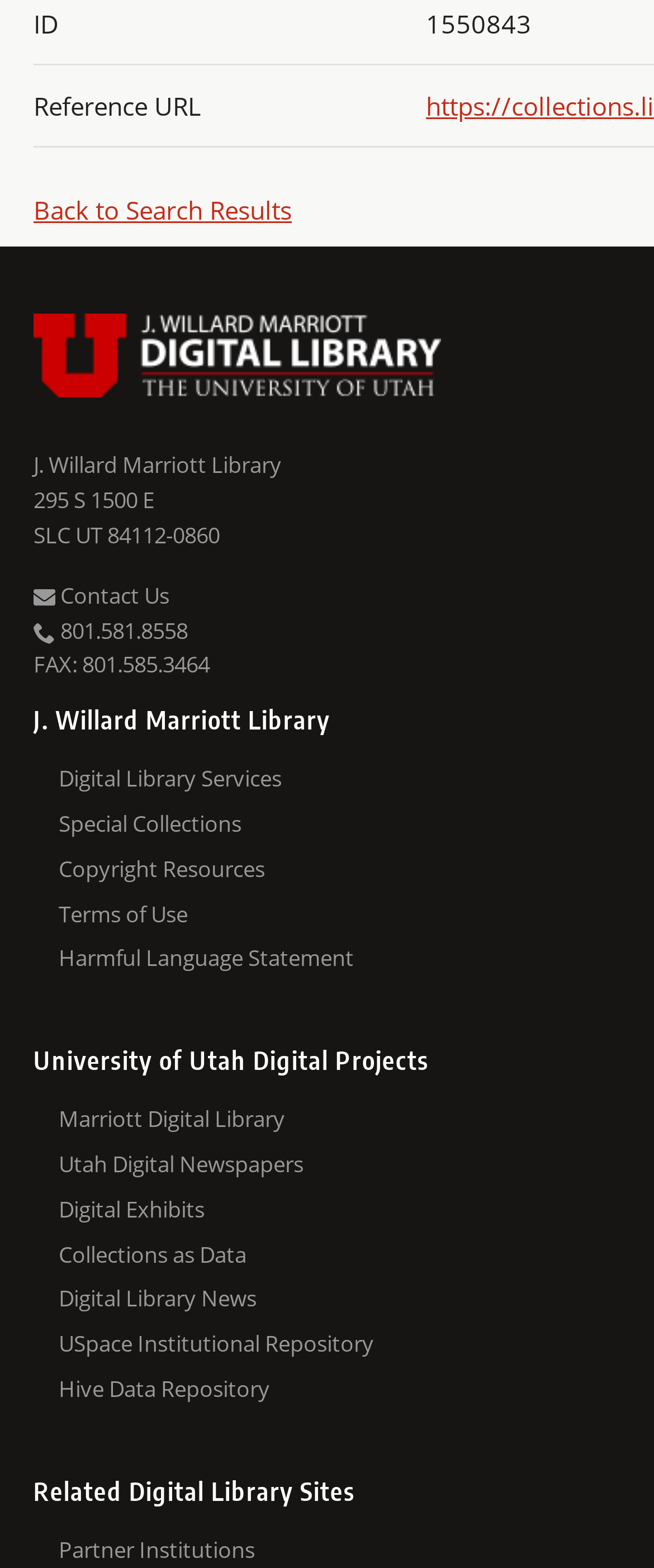What is the phone number of the J. Willard Marriott Library?
Give a one-word or short-phrase answer derived from the screenshot.

801.581.8558